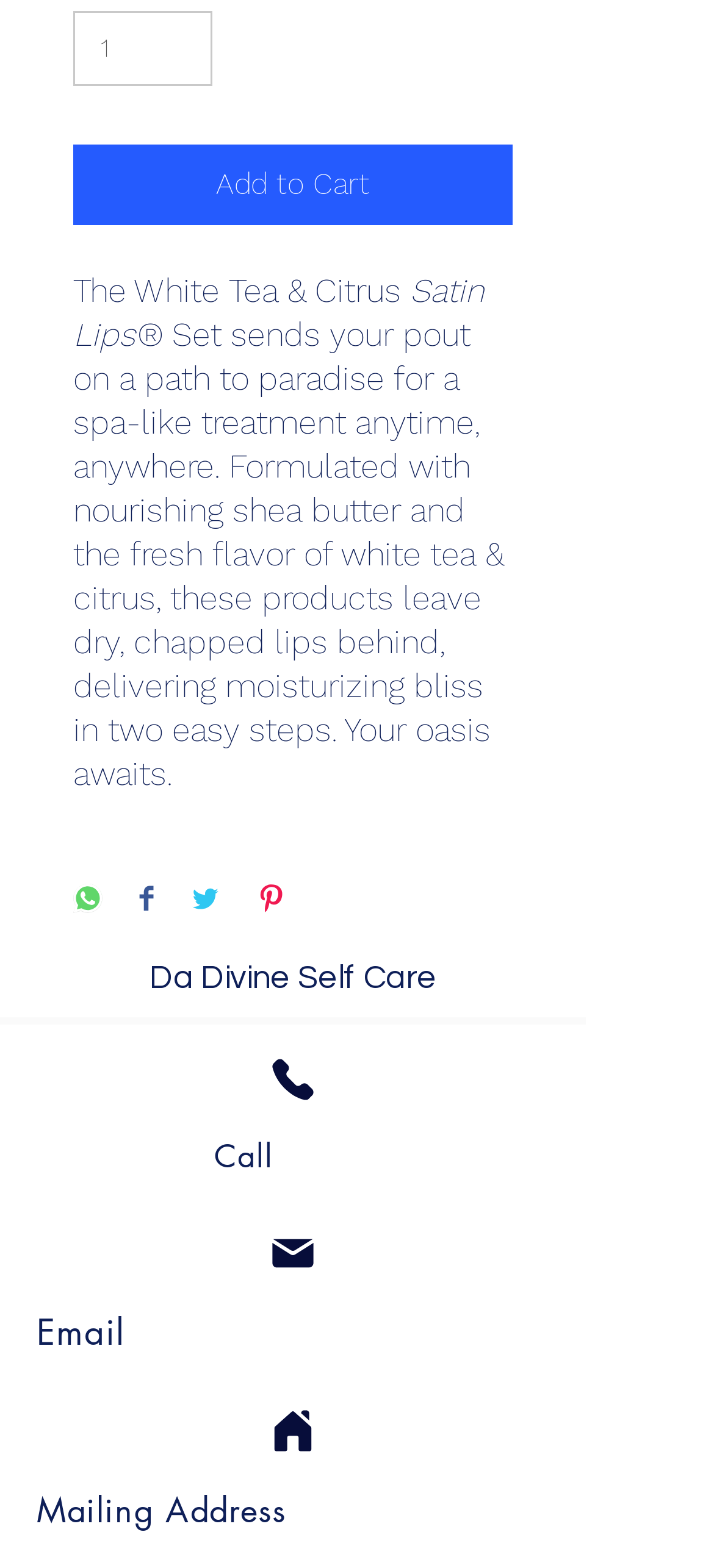Respond to the following question using a concise word or phrase: 
What is the company name?

Da Divine Self Care